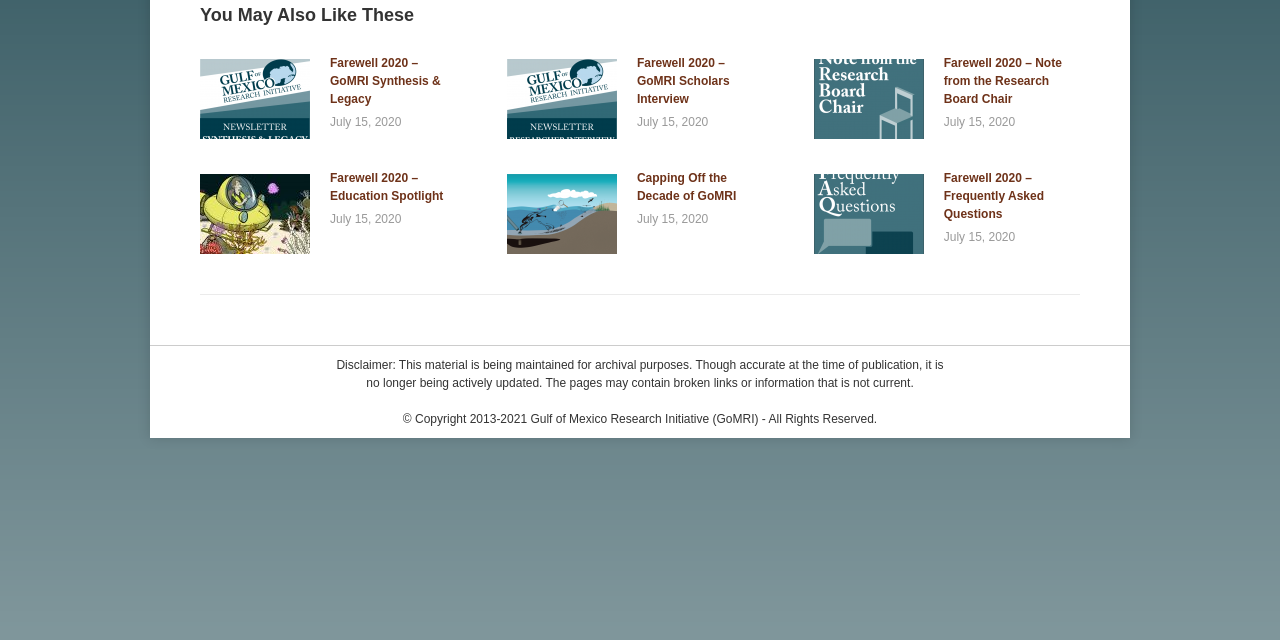From the given element description: "aria-label="Post image"", find the bounding box for the UI element. Provide the coordinates as four float numbers between 0 and 1, in the order [left, top, right, bottom].

[0.156, 0.092, 0.242, 0.217]